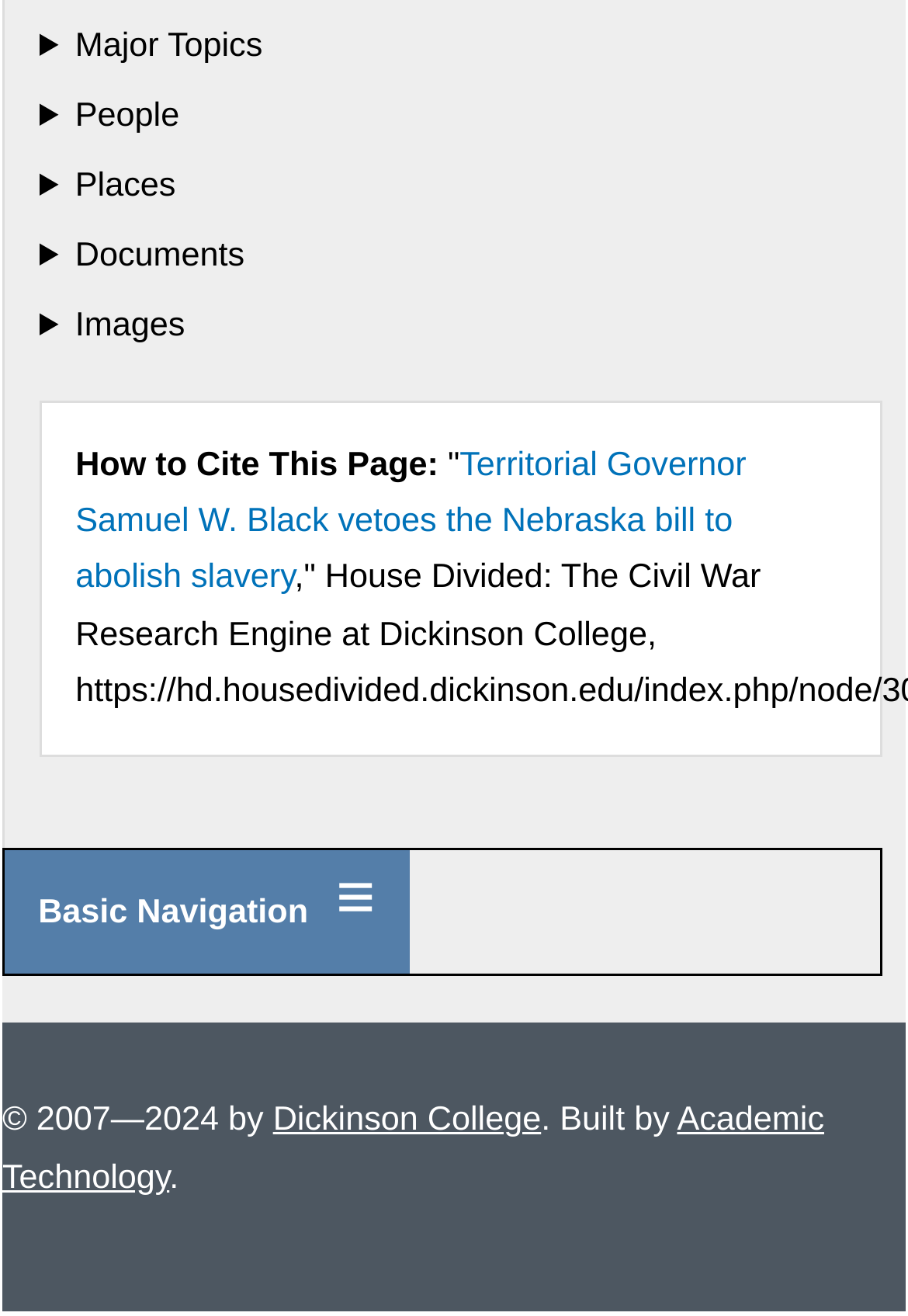What is the name of the institution associated with this webpage? Based on the screenshot, please respond with a single word or phrase.

Dickinson College